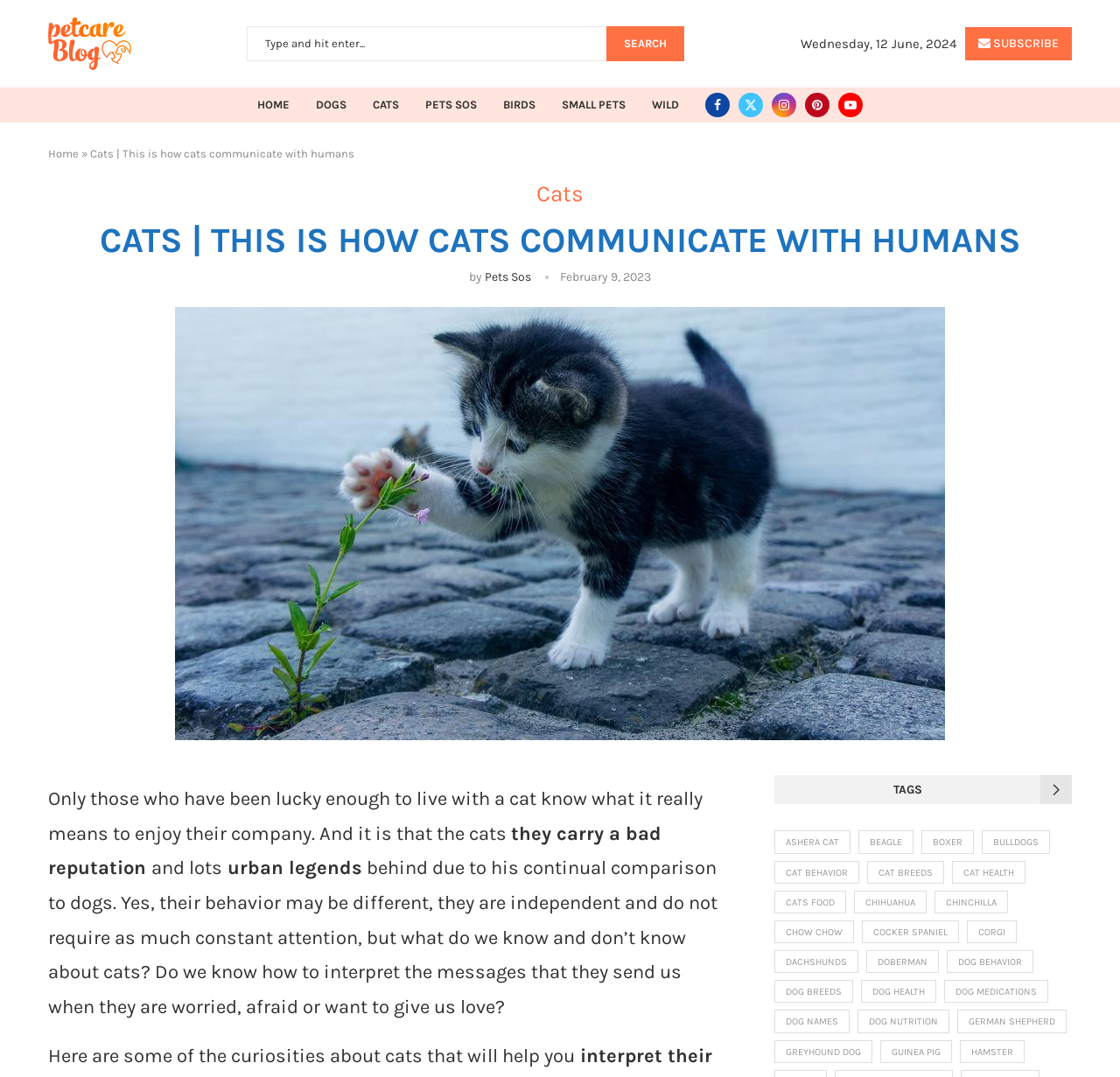Respond with a single word or phrase to the following question: How many items are in the 'Dog Health' category?

94 items